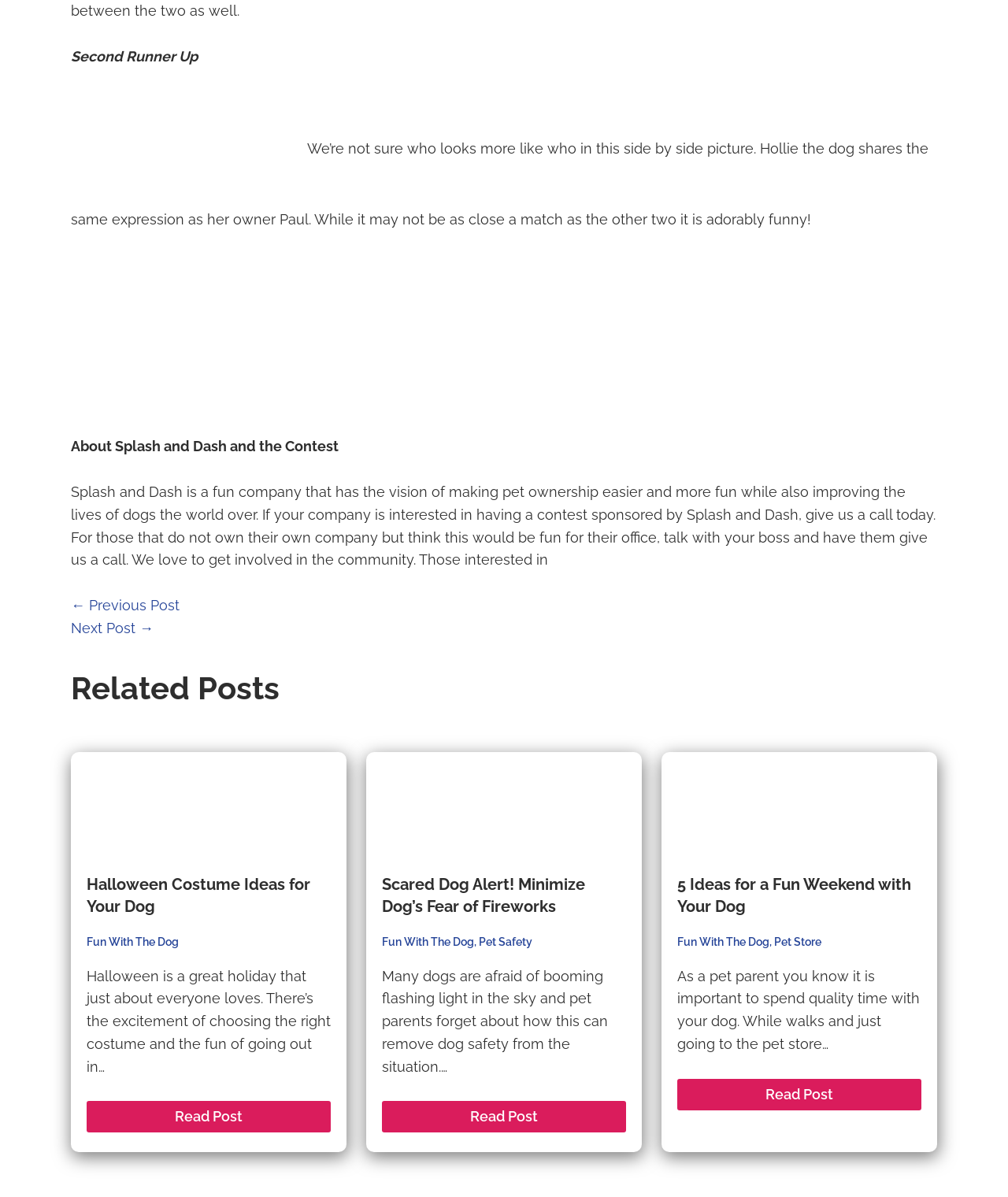Based on the element description: "Next Post →", identify the bounding box coordinates for this UI element. The coordinates must be four float numbers between 0 and 1, listed as [left, top, right, bottom].

[0.07, 0.518, 0.152, 0.531]